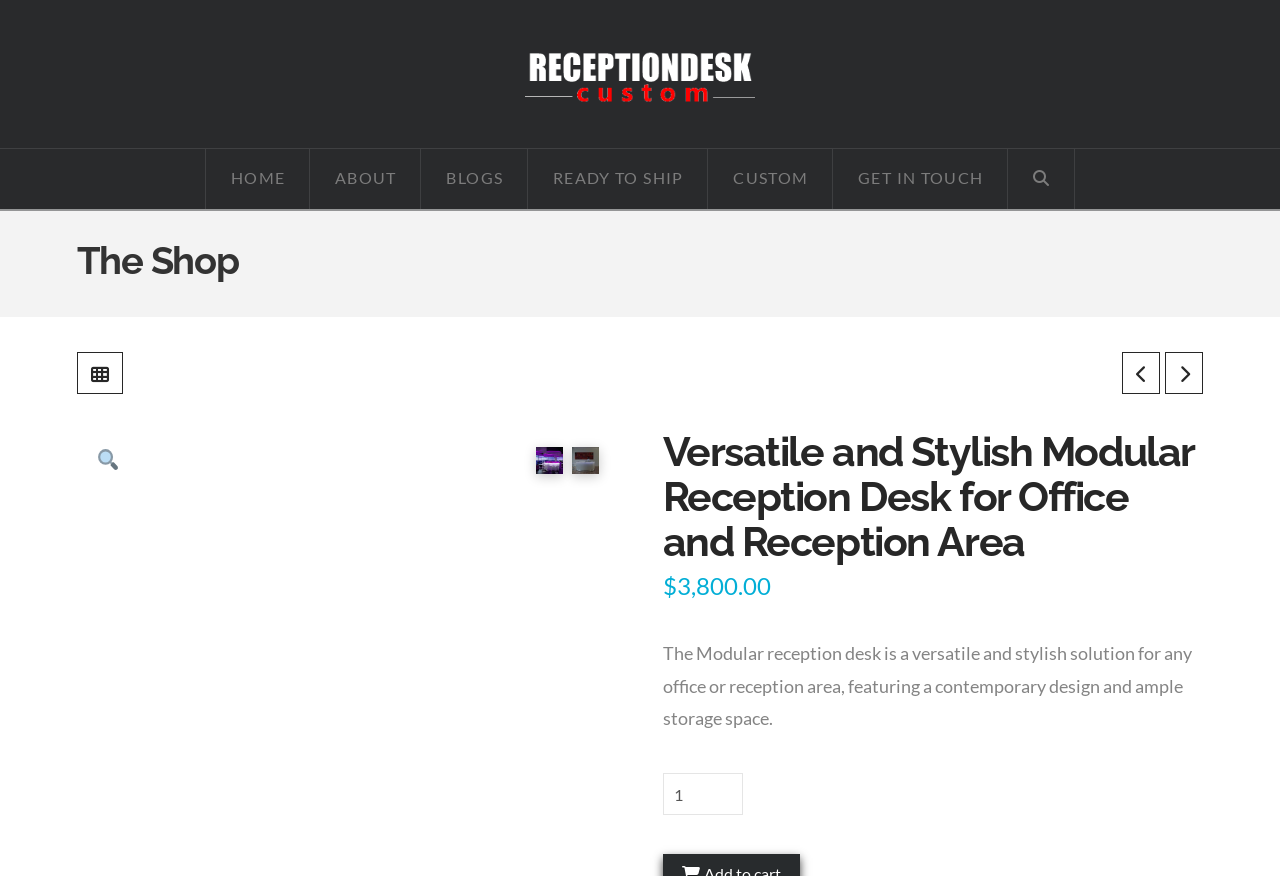What is the function of the icon at the top left corner?
Look at the screenshot and respond with one word or a short phrase.

Search